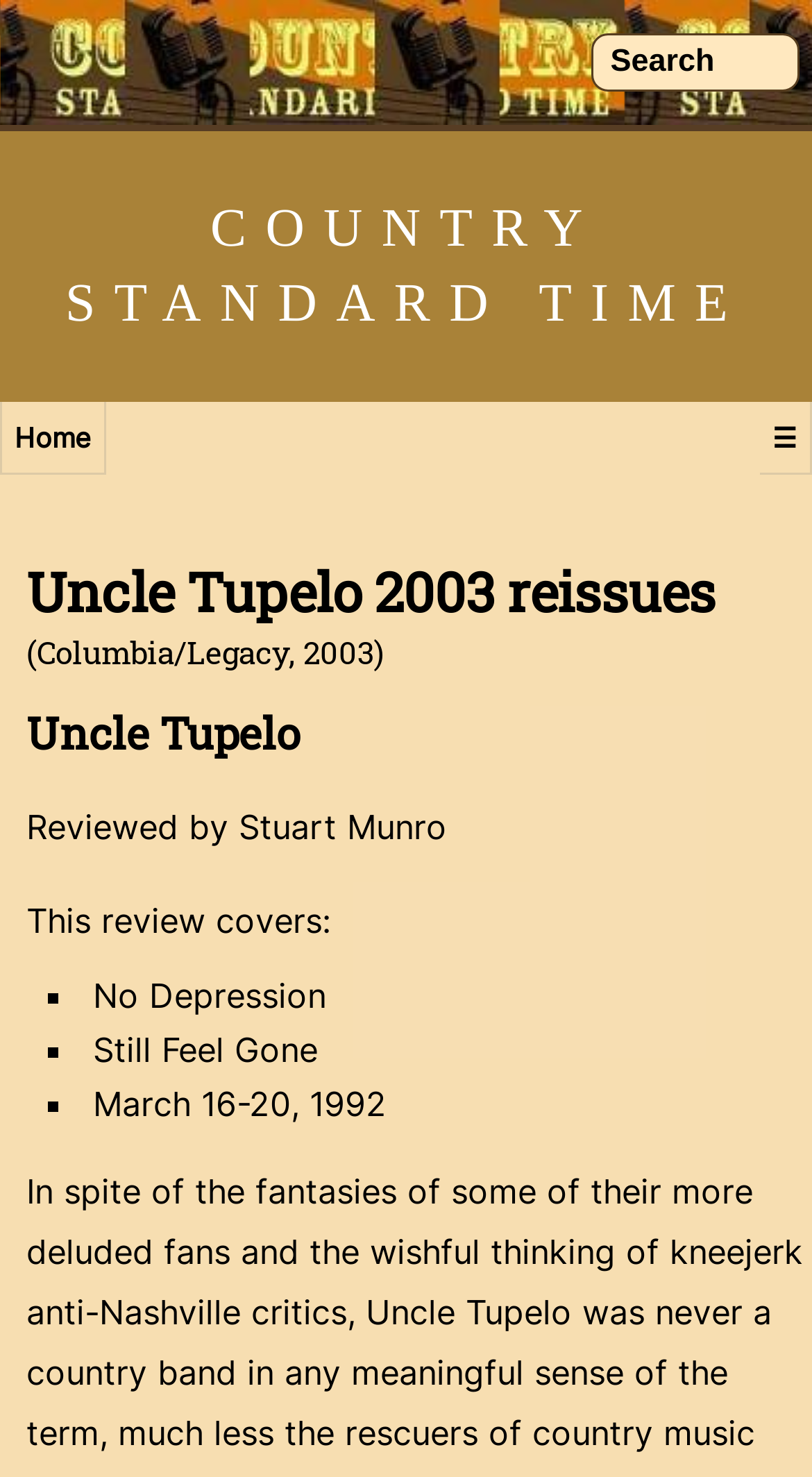Who is the author of the review?
Relying on the image, give a concise answer in one word or a brief phrase.

Stuart Munro